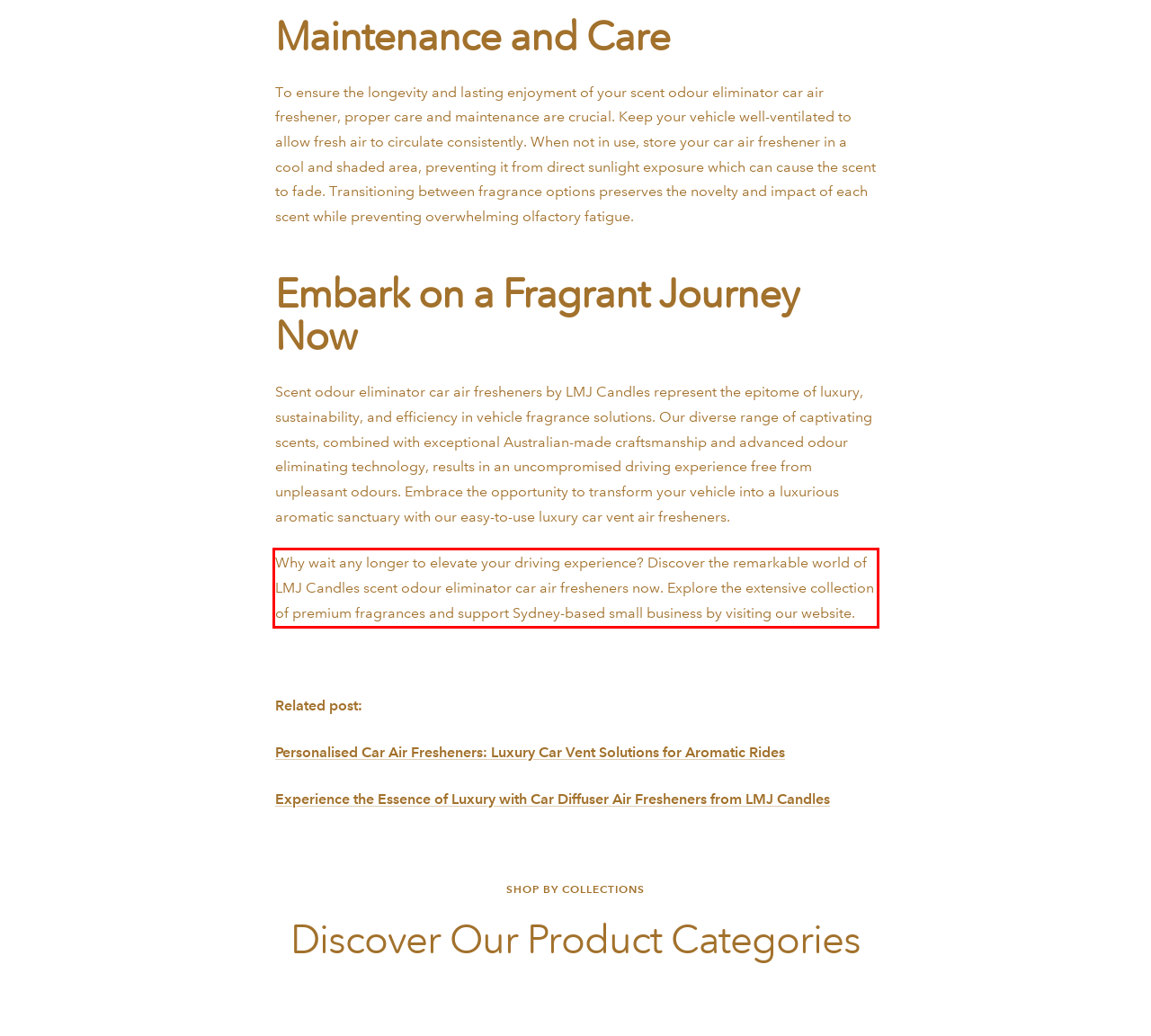Using OCR, extract the text content found within the red bounding box in the given webpage screenshot.

Why wait any longer to elevate your driving experience? Discover the remarkable world of LMJ Candles scent odour eliminator car air fresheners now. Explore the extensive collection of premium fragrances and support Sydney-based small business by visiting our website.